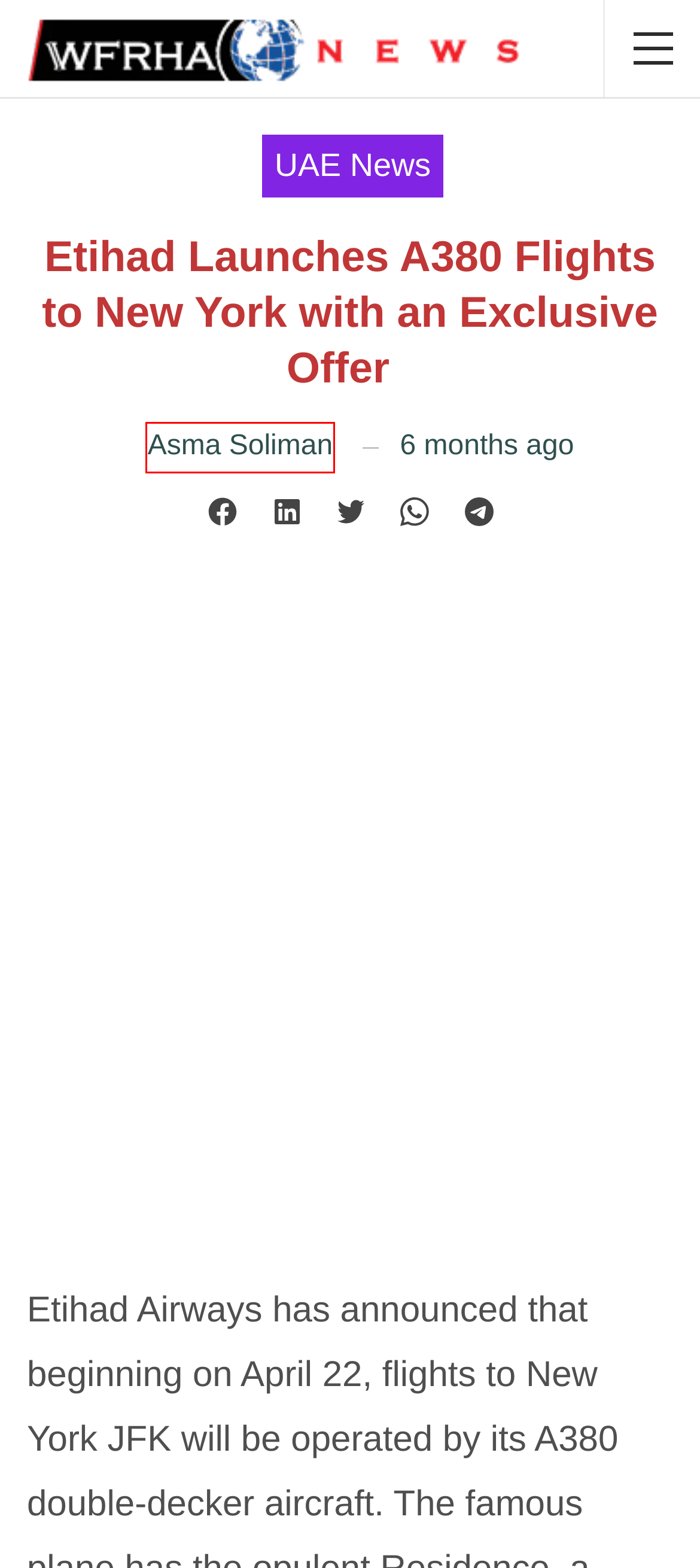Analyze the screenshot of a webpage that features a red rectangle bounding box. Pick the webpage description that best matches the new webpage you would see after clicking on the element within the red bounding box. Here are the candidates:
A. Contact Us – Wfrha News
B. UAE News - Wfrha News
C. Privacy Policy – Wfrha News
D. DMCA Policy – Wfrha News
E. UAE frees 3,440 prisoners before National Day 2023 celebration – Wfrha News
F. "Dubai Metro Blue Line" Boosts Real Estate Sector Significantly – Wfrha News
G. UAE traffic: a major route has been temporarily closed and a new speed camera installed – Wfrha News
H. Asma Soliman - Wfrha News

H